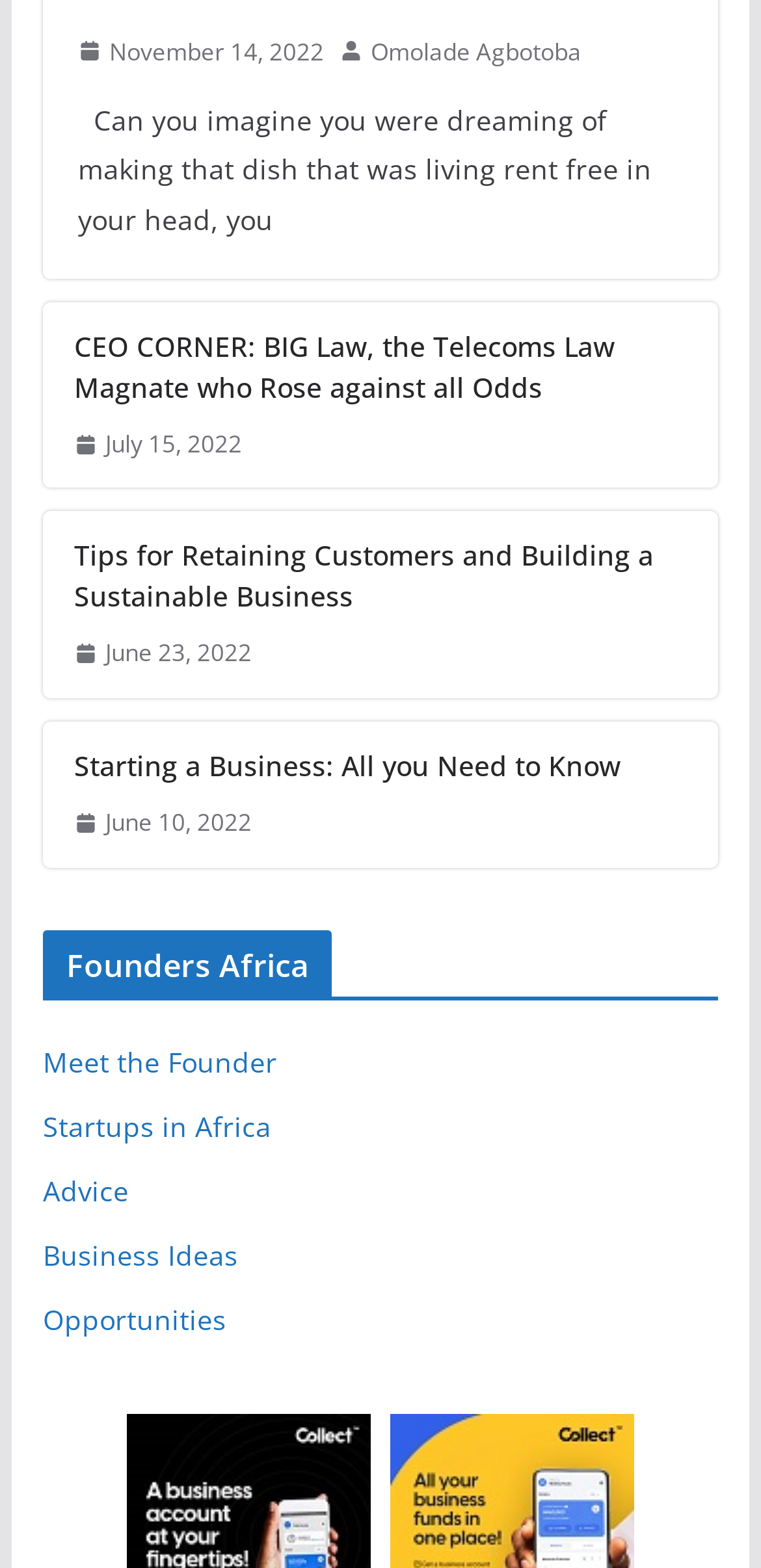Answer the question in one word or a short phrase:
What is the date of the latest article?

November 14, 2022